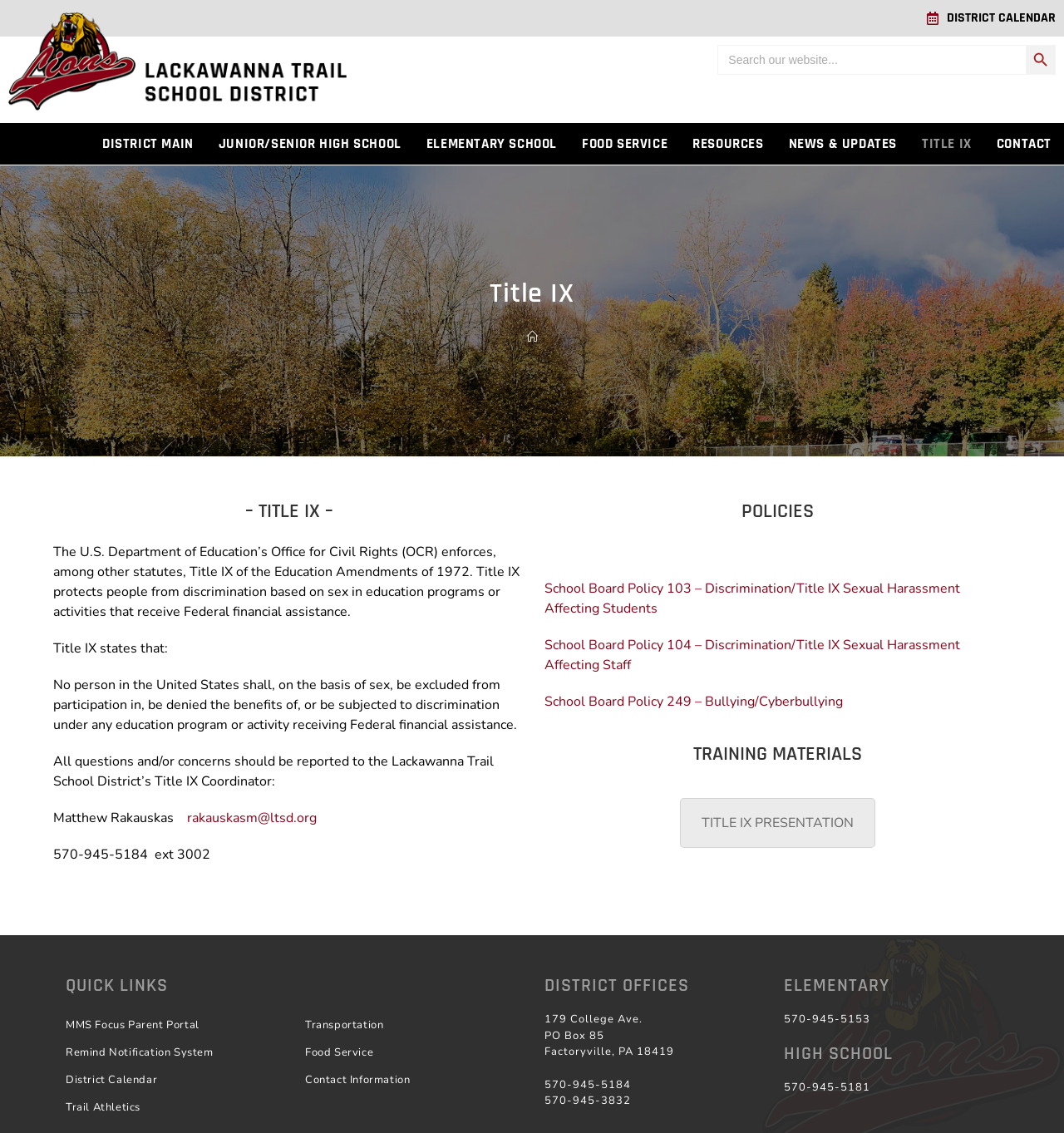Please respond in a single word or phrase: 
What is the name of the school district?

Lackawanna Trail School District